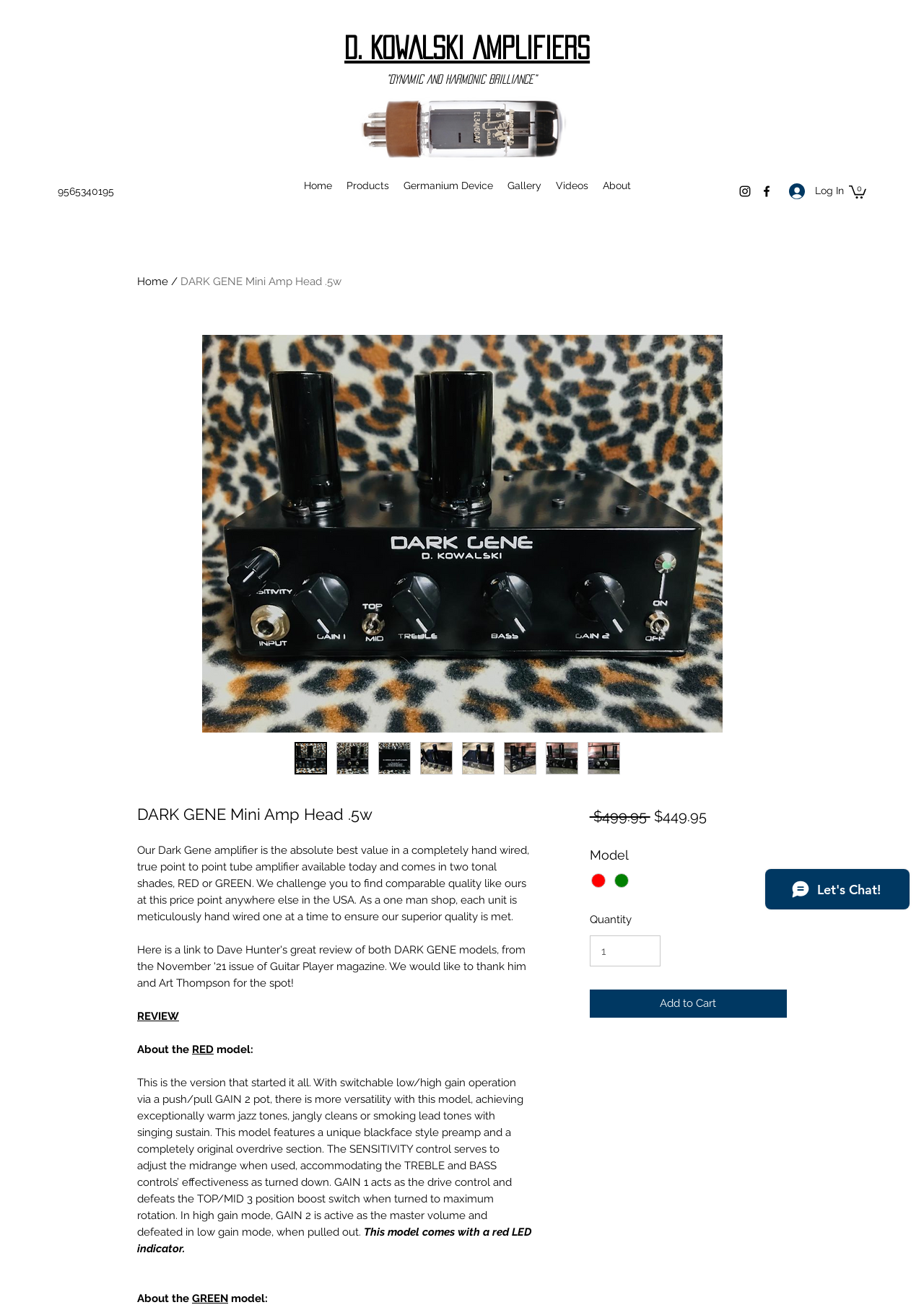Identify the bounding box coordinates for the element that needs to be clicked to fulfill this instruction: "View the 'Gallery'". Provide the coordinates in the format of four float numbers between 0 and 1: [left, top, right, bottom].

[0.541, 0.133, 0.594, 0.15]